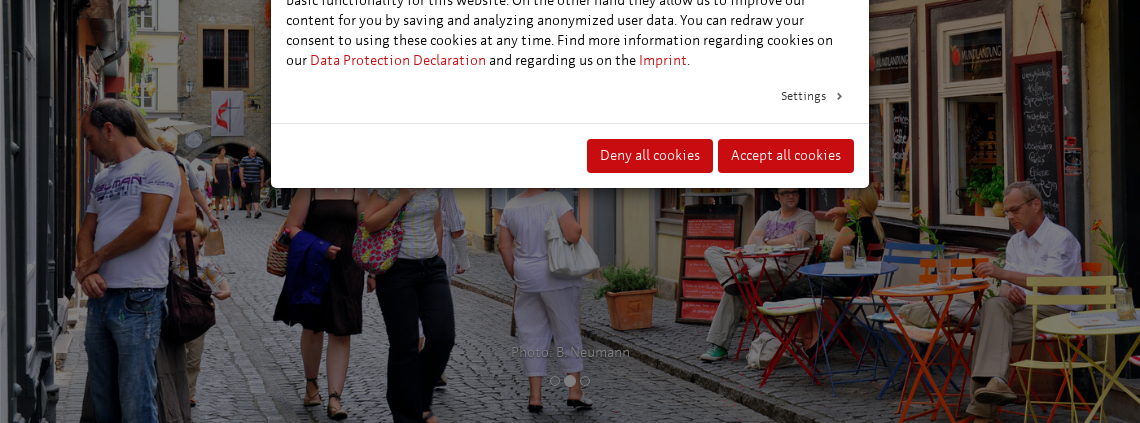What adds to the city's historical allure?
Answer briefly with a single word or phrase based on the image.

Charming buildings